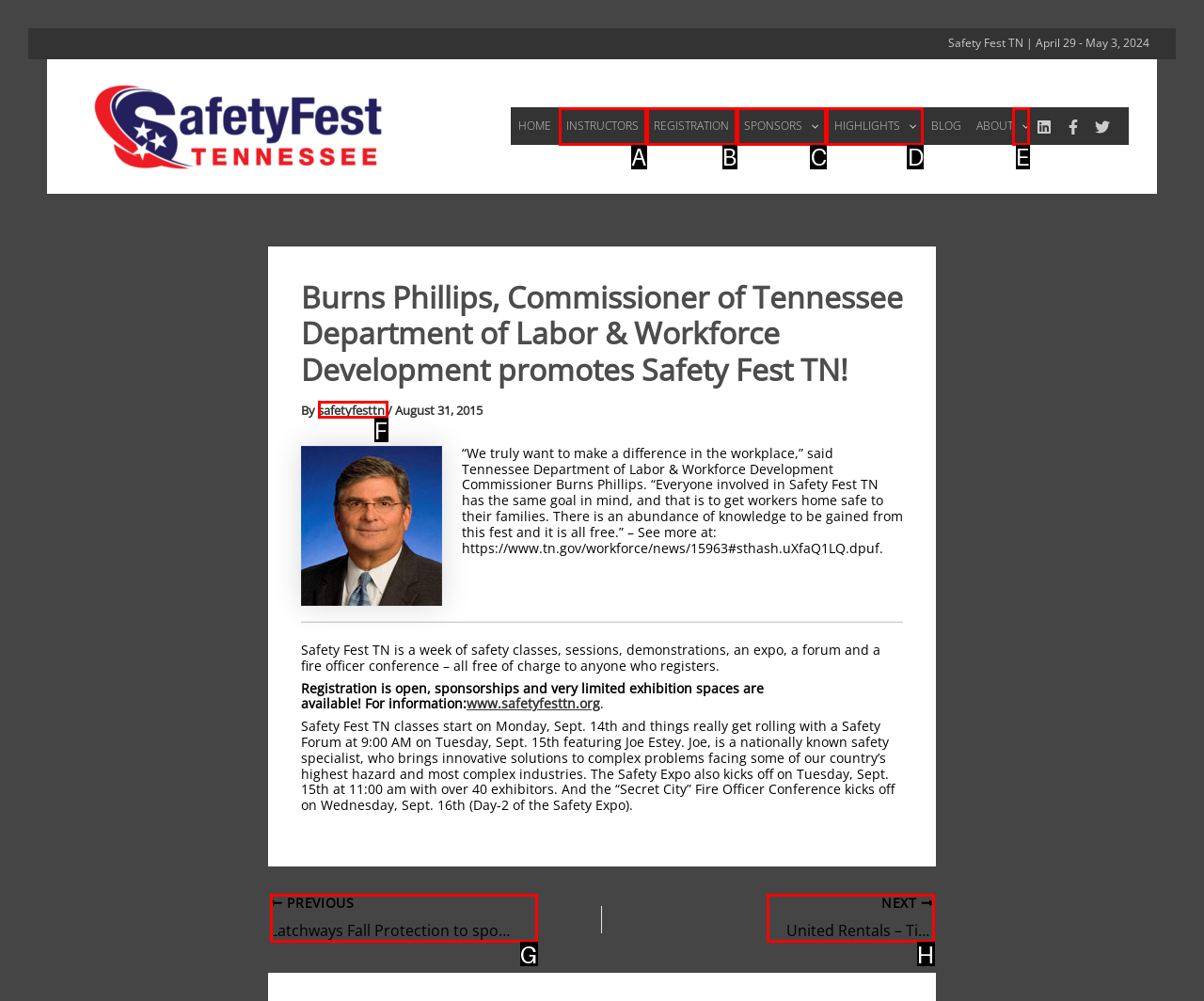Find the HTML element that corresponds to the description: safetyfesttn. Indicate your selection by the letter of the appropriate option.

F